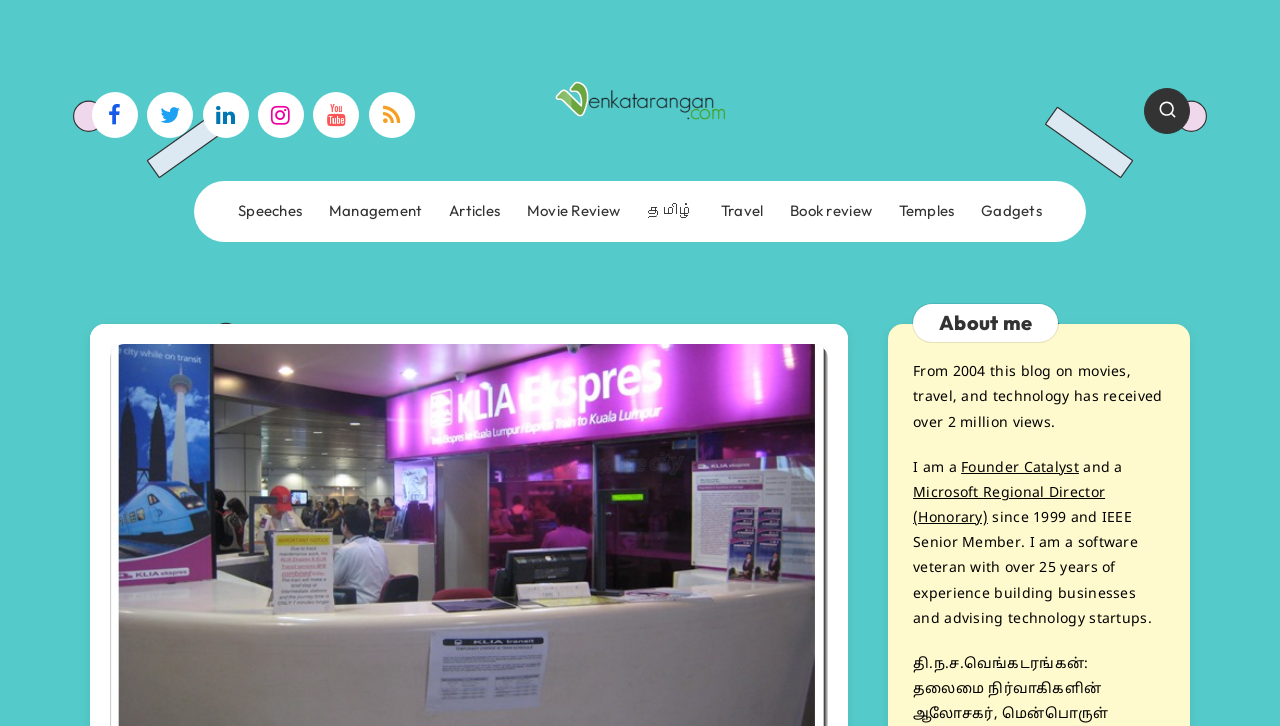Locate the bounding box coordinates of the element's region that should be clicked to carry out the following instruction: "check Facebook". The coordinates need to be four float numbers between 0 and 1, i.e., [left, top, right, bottom].

[0.072, 0.127, 0.108, 0.19]